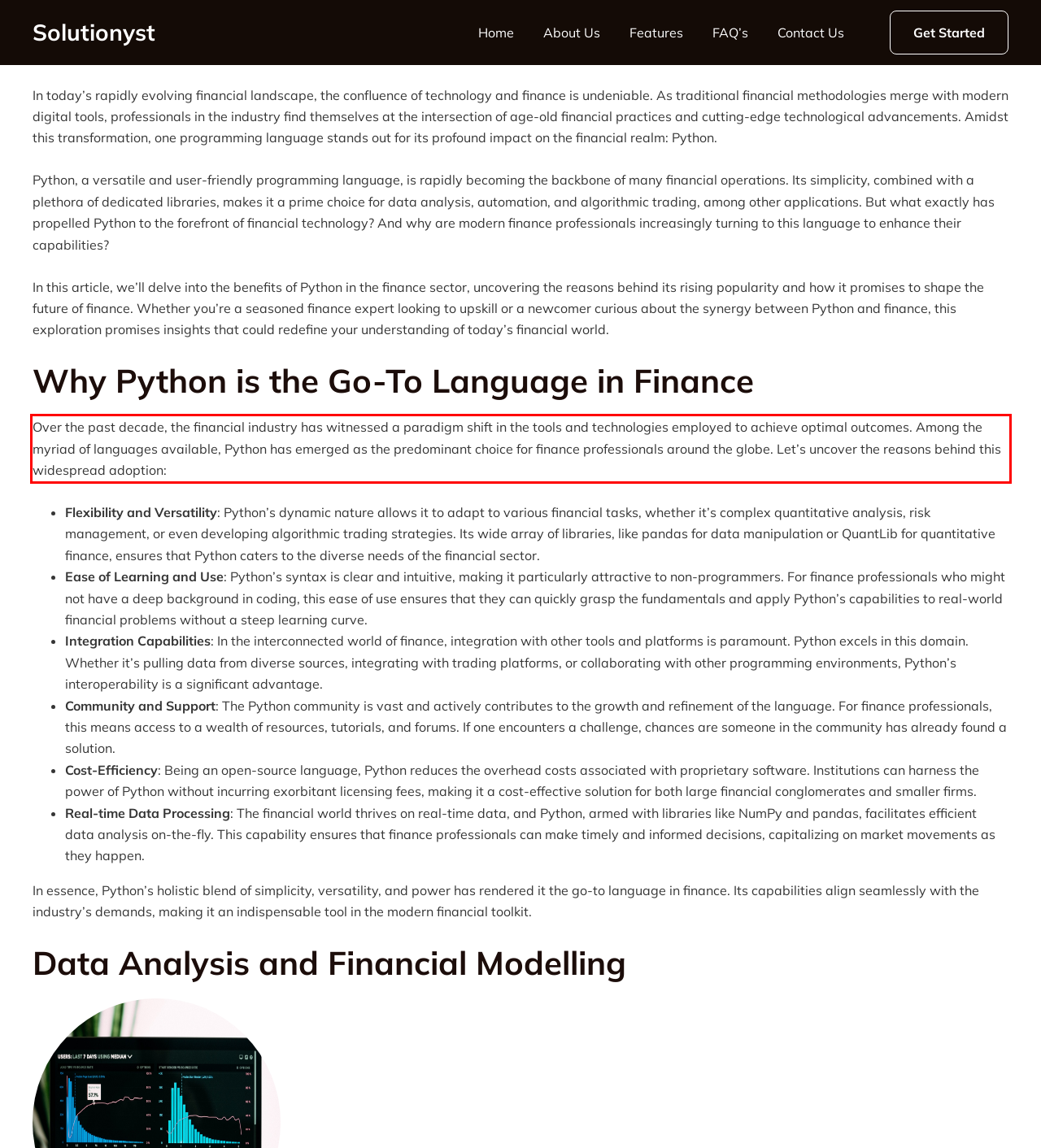You are presented with a screenshot containing a red rectangle. Extract the text found inside this red bounding box.

Over the past decade, the financial industry has witnessed a paradigm shift in the tools and technologies employed to achieve optimal outcomes. Among the myriad of languages available, Python has emerged as the predominant choice for finance professionals around the globe. Let’s uncover the reasons behind this widespread adoption: